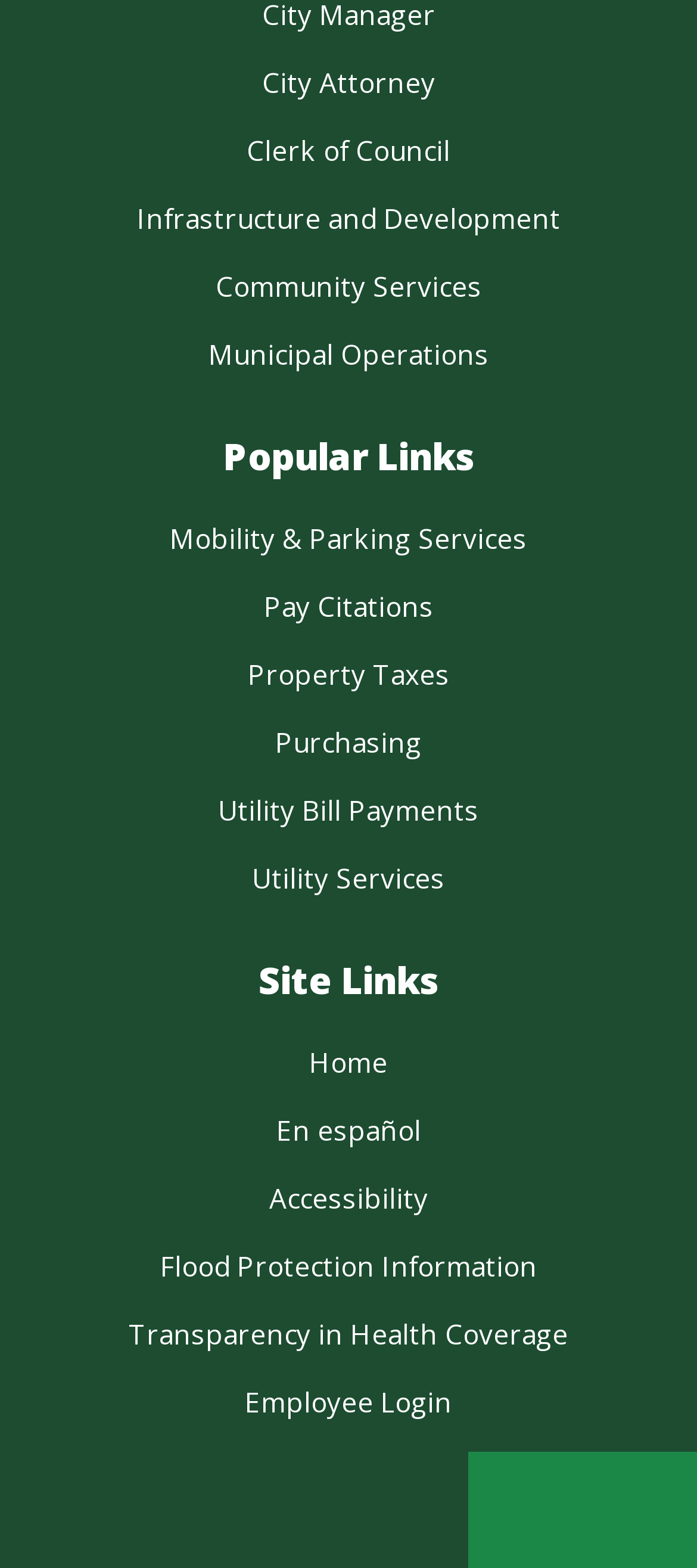Please find the bounding box coordinates in the format (top-left x, top-left y, bottom-right x, bottom-right y) for the given element description. Ensure the coordinates are floating point numbers between 0 and 1. Description: Mobility & Parking Services

[0.244, 0.332, 0.756, 0.355]